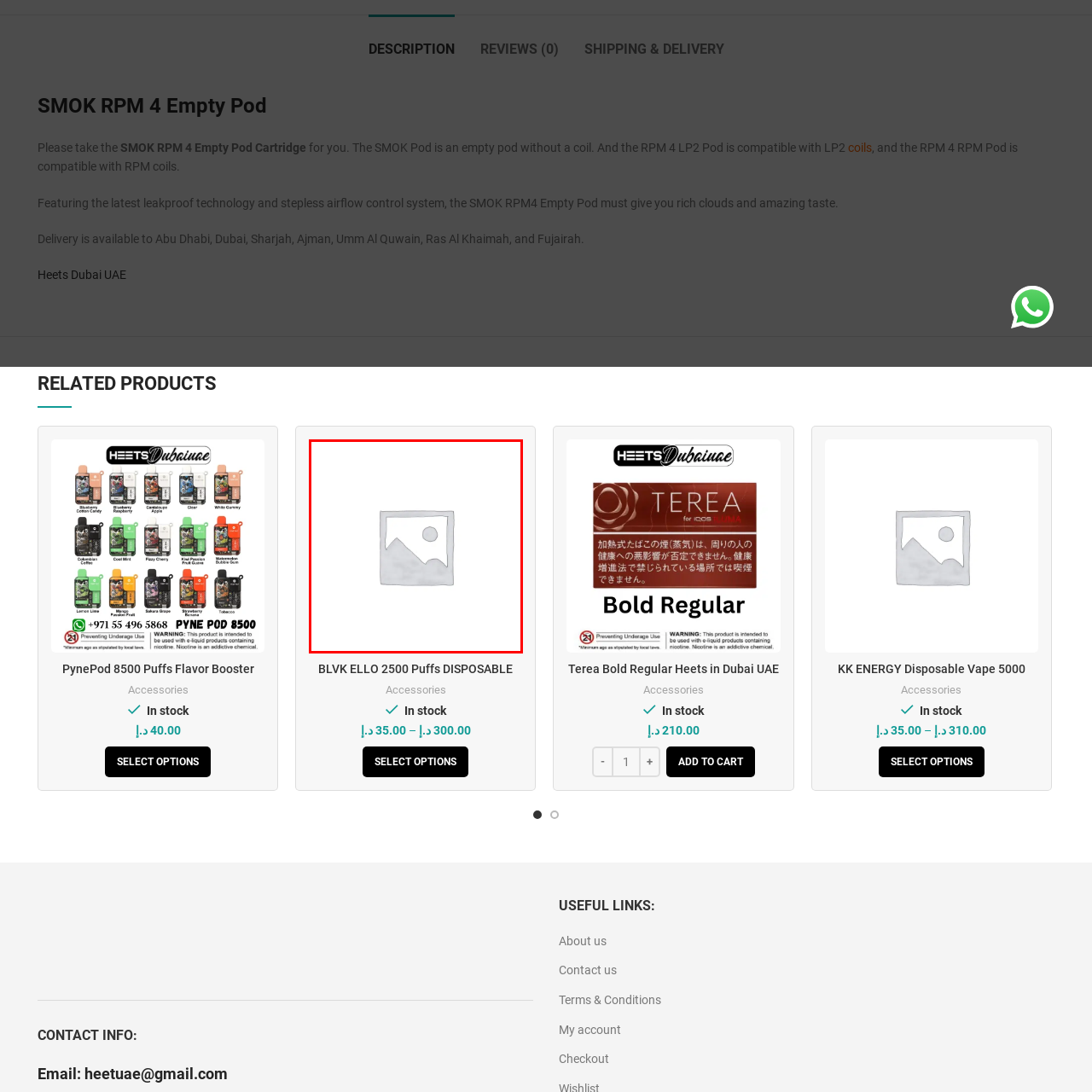Observe the visual content surrounded by a red rectangle, What is the background color of the placeholder graphic? Respond using just one word or a short phrase.

White